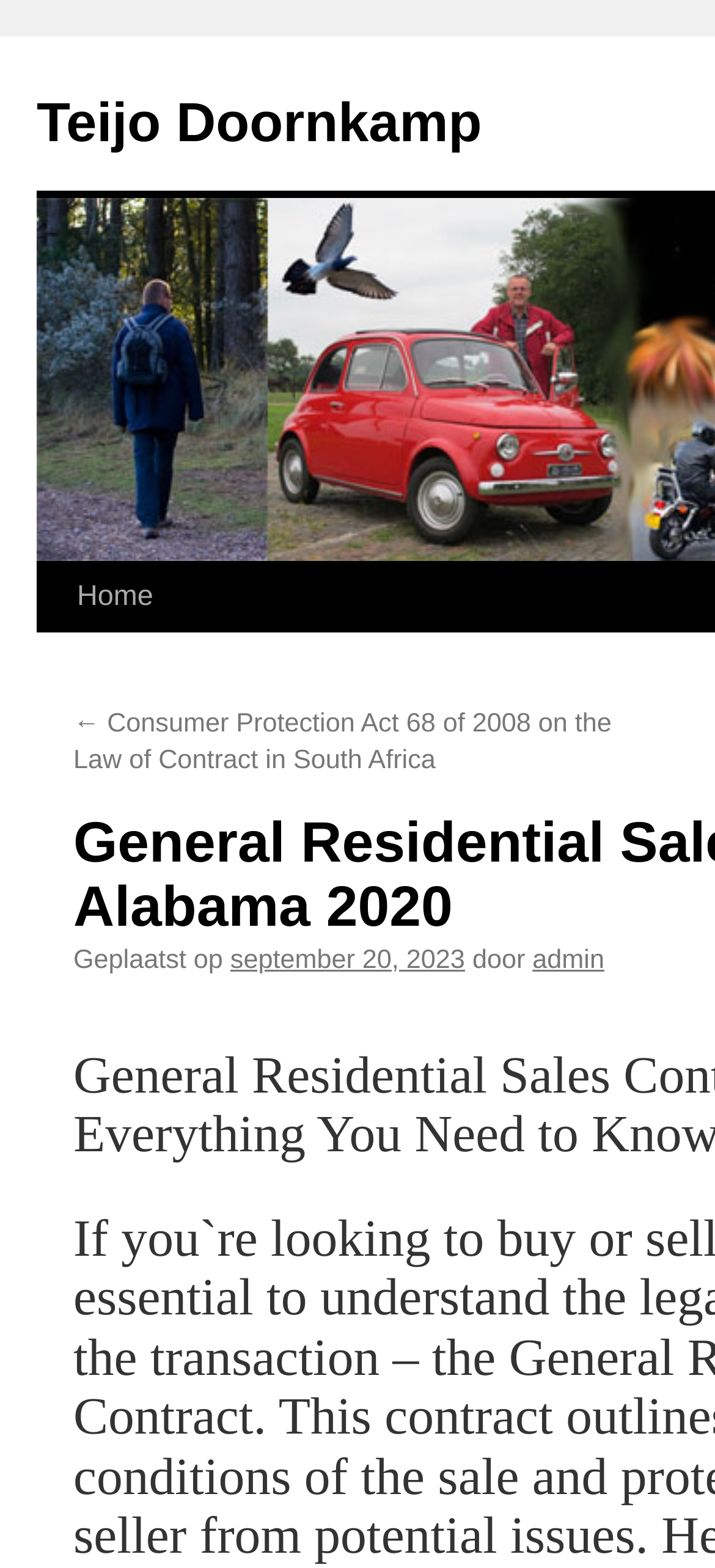Utilize the details in the image to give a detailed response to the question: What is the date of the latest article?

By looking at the webpage, I can see that there is a section that mentions 'Geplaatst op' which means 'Posted on' in English, followed by a date. The date is a link with the text 'september 20, 2023'.